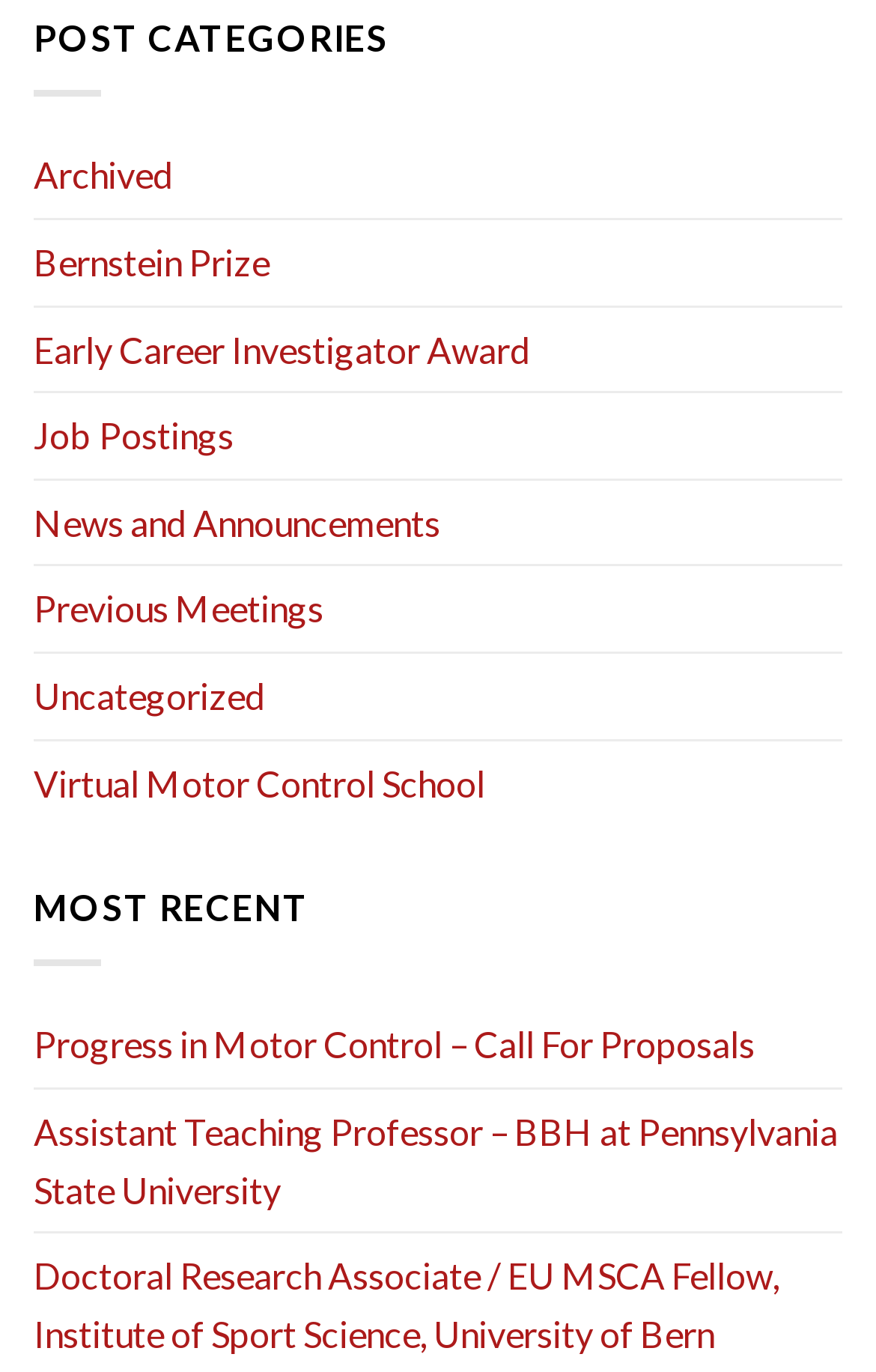What is the title of the most recent post?
Please look at the screenshot and answer using one word or phrase.

Progress in Motor Control – Call For Proposals